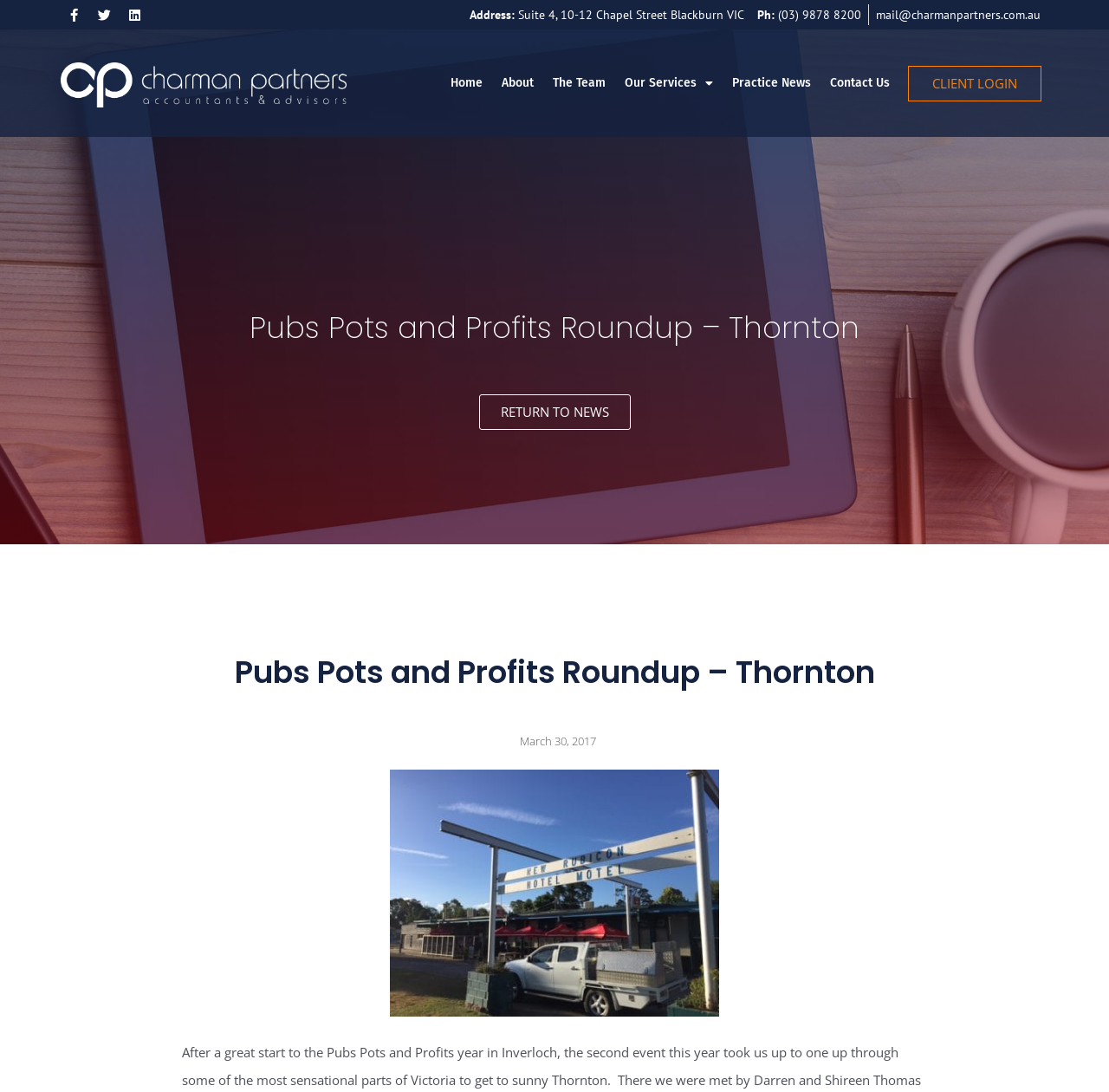Could you provide the bounding box coordinates for the portion of the screen to click to complete this instruction: "View practice news"?

[0.651, 0.059, 0.739, 0.094]